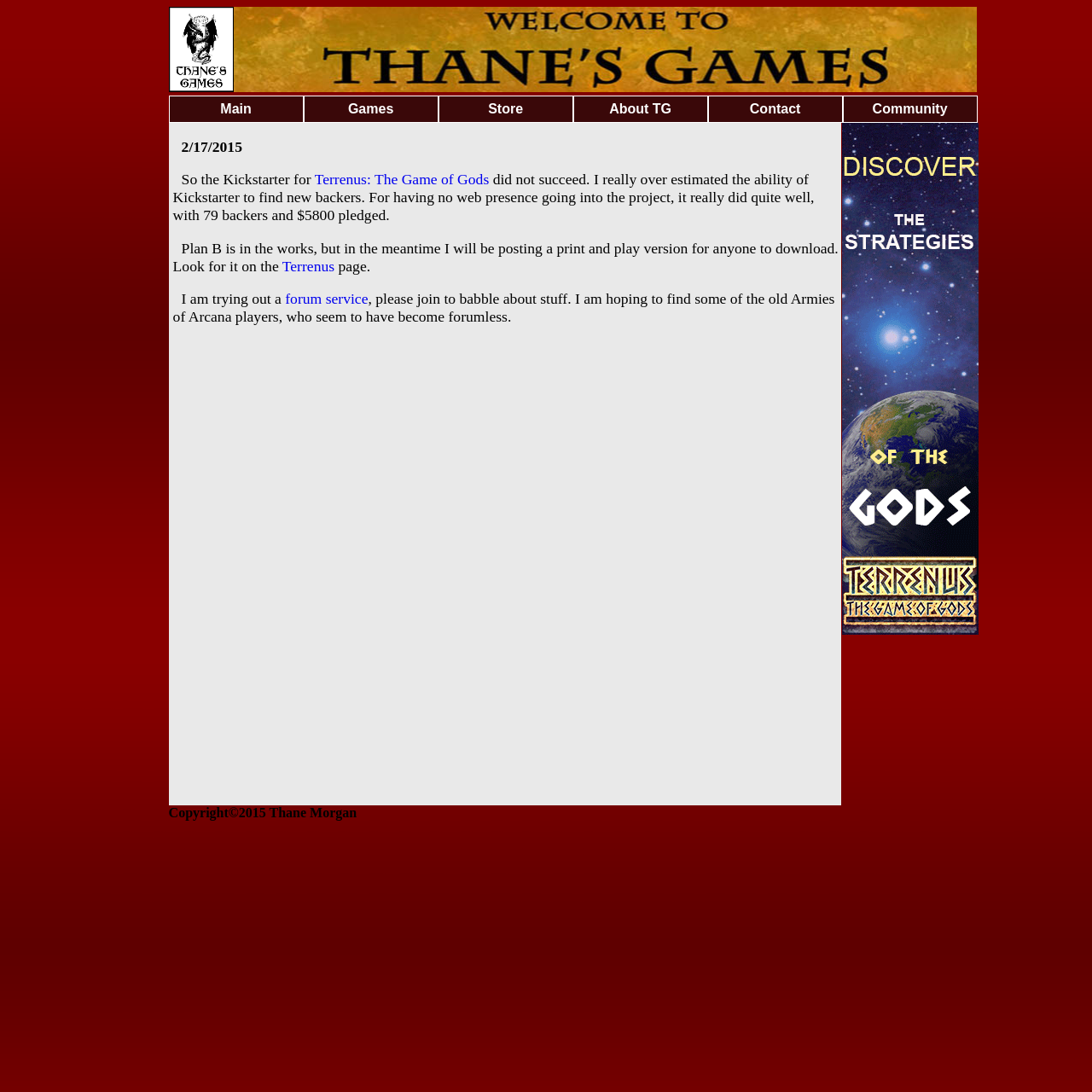Can you identify the bounding box coordinates of the clickable region needed to carry out this instruction: 'Check the forum service'? The coordinates should be four float numbers within the range of 0 to 1, stated as [left, top, right, bottom].

[0.261, 0.266, 0.337, 0.282]